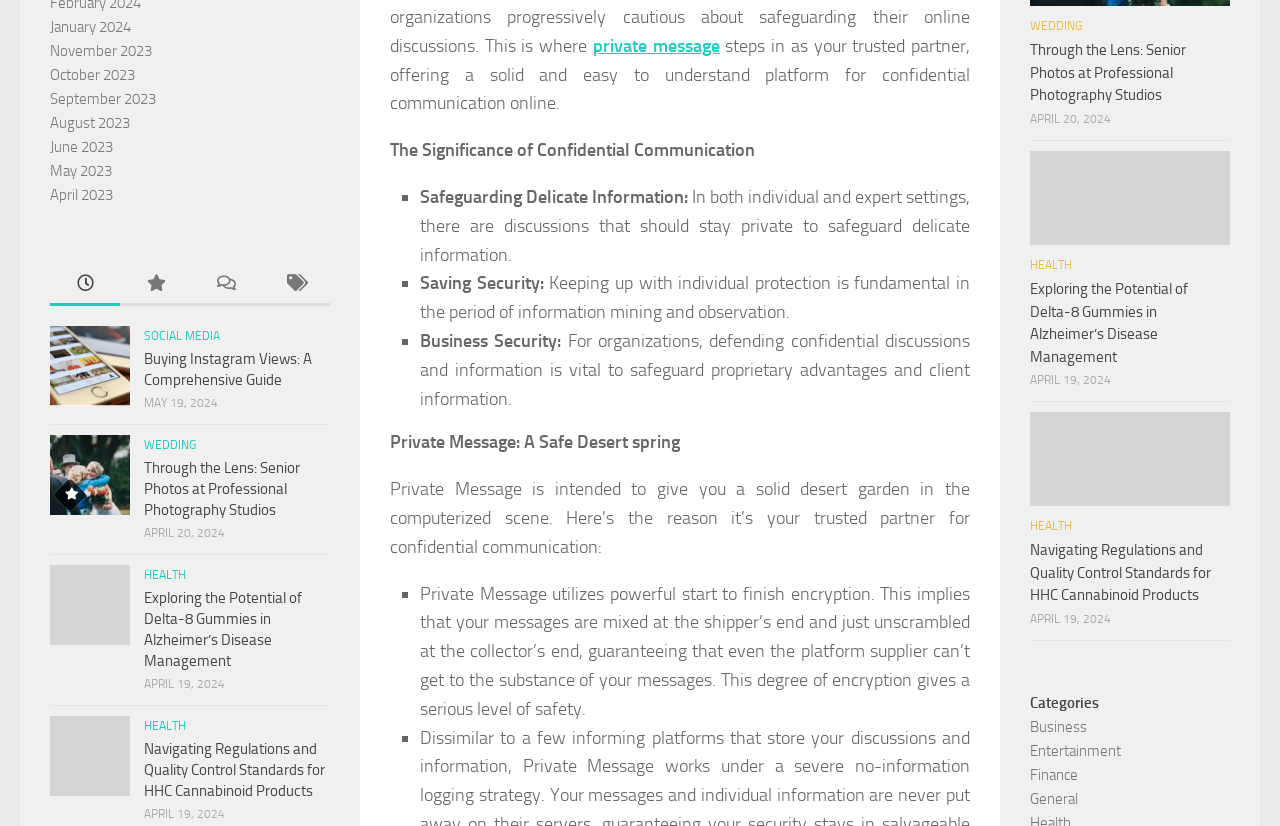Determine the bounding box for the UI element that matches this description: "Health".

[0.112, 0.688, 0.145, 0.705]